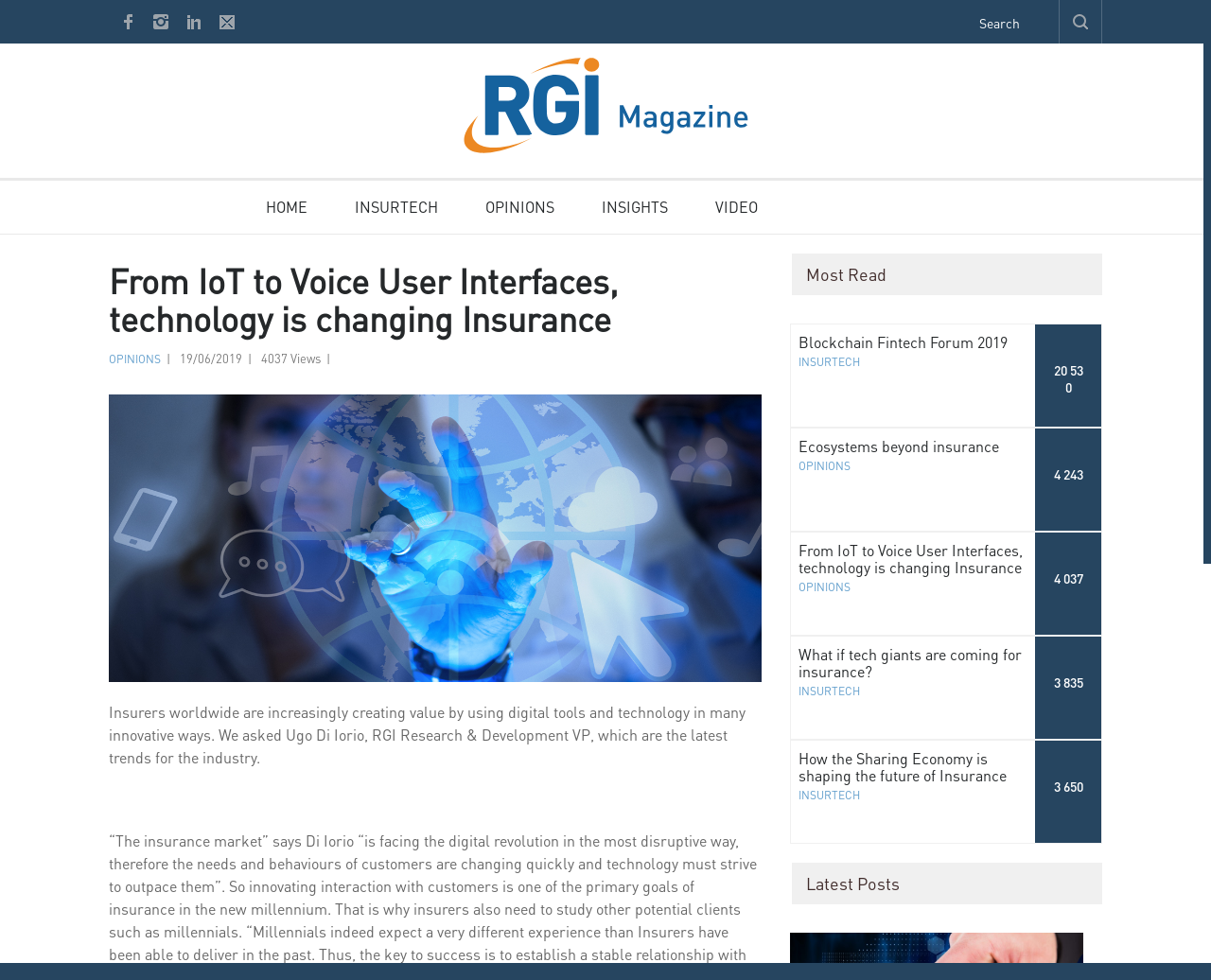Please locate the bounding box coordinates of the region I need to click to follow this instruction: "Read the article about IoT and Voice User Interfaces".

[0.09, 0.268, 0.629, 0.345]